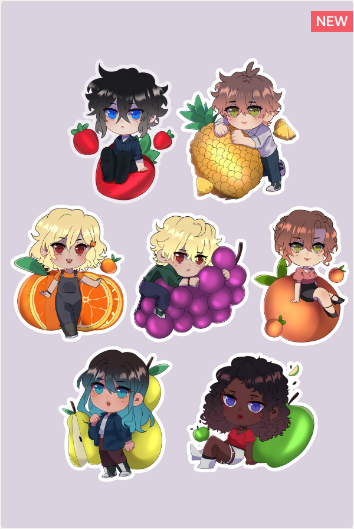What is the color of the apple in the top row?
Please provide a single word or phrase as the answer based on the screenshot.

bright red